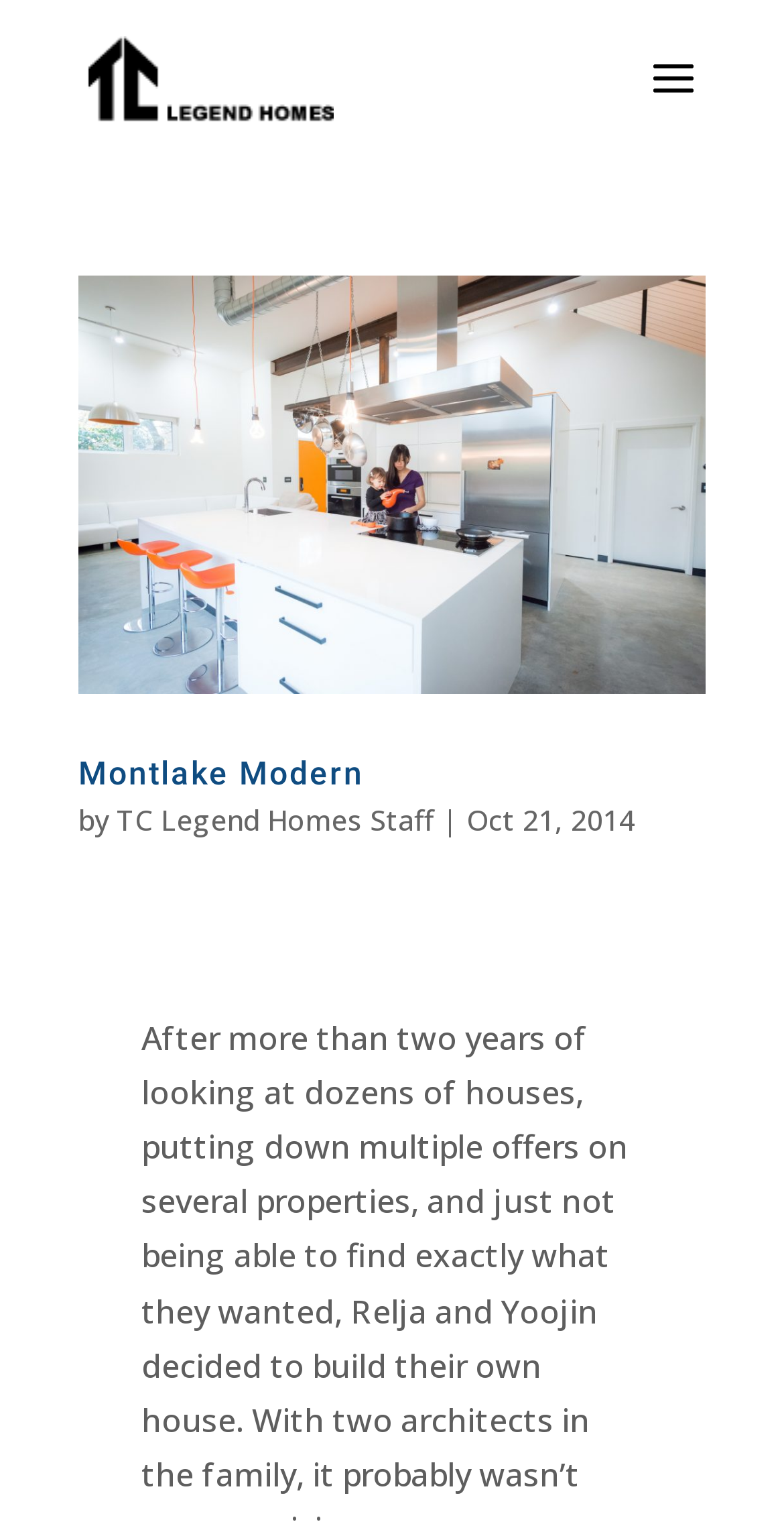Using the description: "Montlake Modern", determine the UI element's bounding box coordinates. Ensure the coordinates are in the format of four float numbers between 0 and 1, i.e., [left, top, right, bottom].

[0.1, 0.496, 0.464, 0.521]